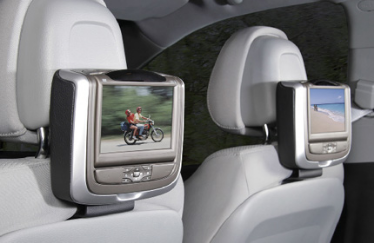Break down the image and describe each part extensively.

The image features two sleek seatback monitors attached to the headrests in a modern vehicle. These systems are designed to enhance passenger entertainment, showcasing vibrant visuals of outdoor activities, including scenes of children riding a motorcycle and a serene beach landscape. The setup is thoughtfully integrated into the vehicle's interior, offering a factory-matching aesthetic while maintaining ease of installation. These monitors represent Advent's commitment to providing innovative entertainment solutions without compromising vehicle design or structure, perfect for families looking to keep passengers engaged on long journeys.